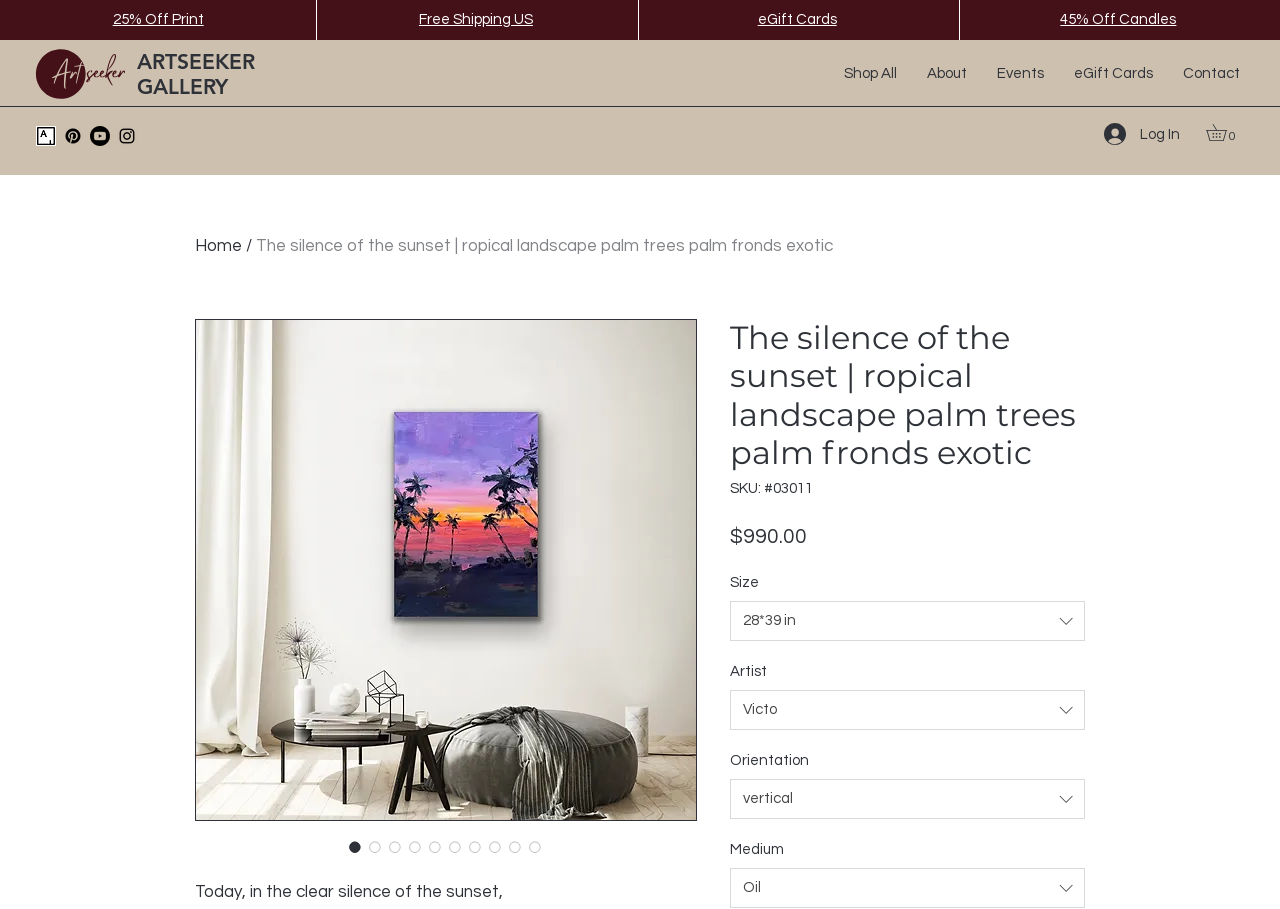What is the text on the top-left link?
Refer to the image and answer the question using a single word or phrase.

25% Off Print